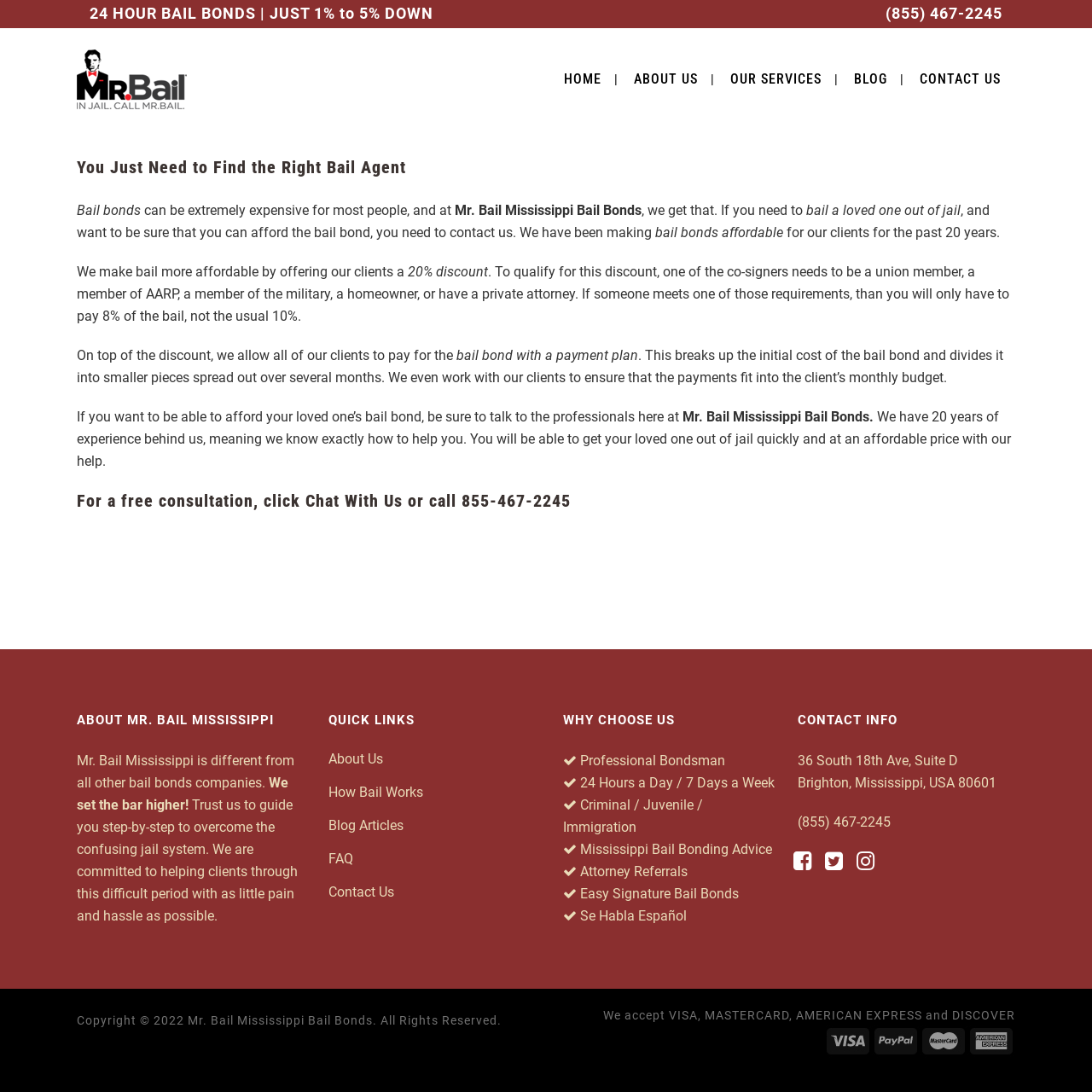Locate the bounding box coordinates of the element that should be clicked to fulfill the instruction: "Chat with us".

[0.423, 0.449, 0.523, 0.468]